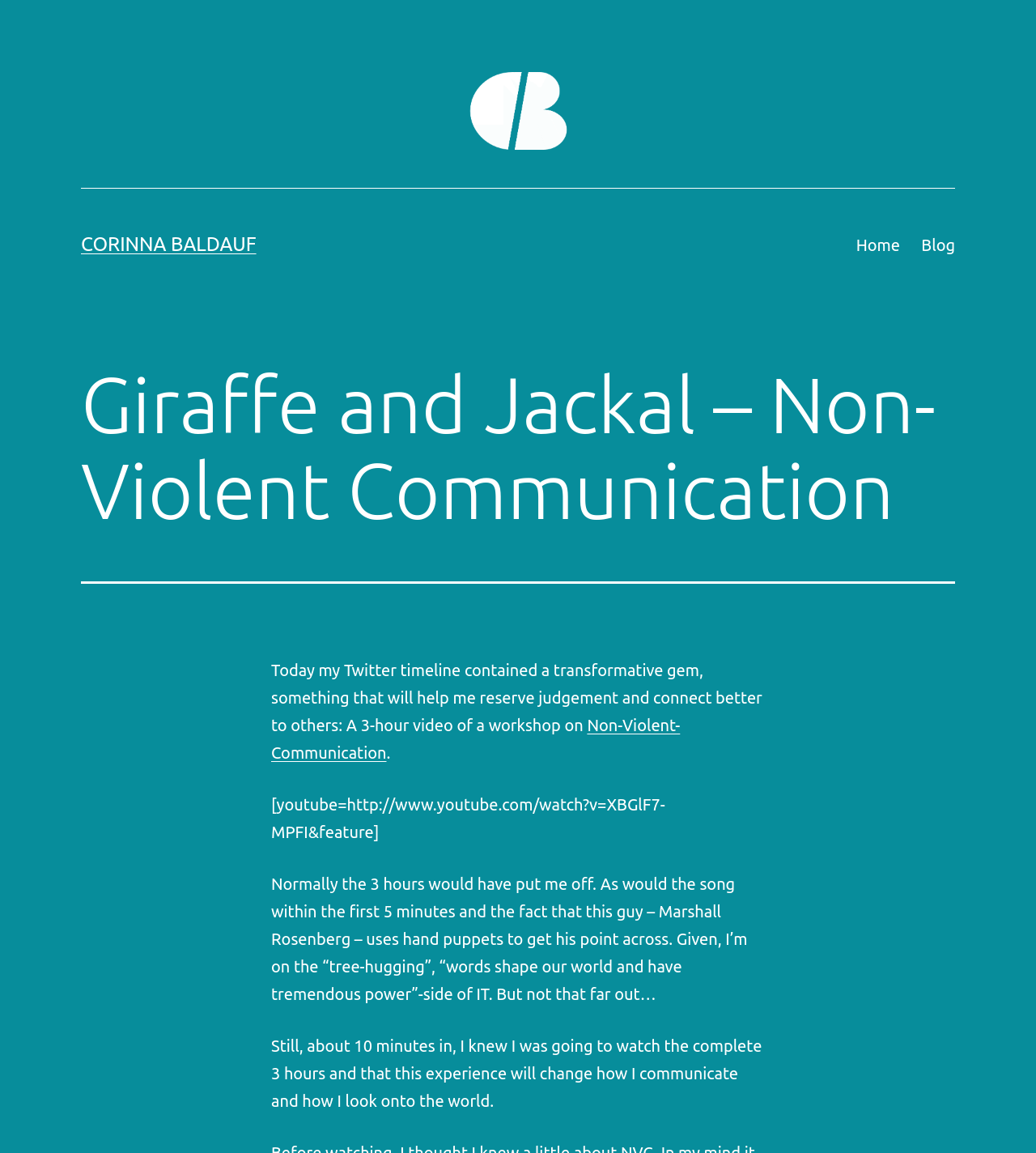Find the bounding box of the UI element described as: "Corinna Baldauf". The bounding box coordinates should be given as four float values between 0 and 1, i.e., [left, top, right, bottom].

[0.078, 0.202, 0.247, 0.221]